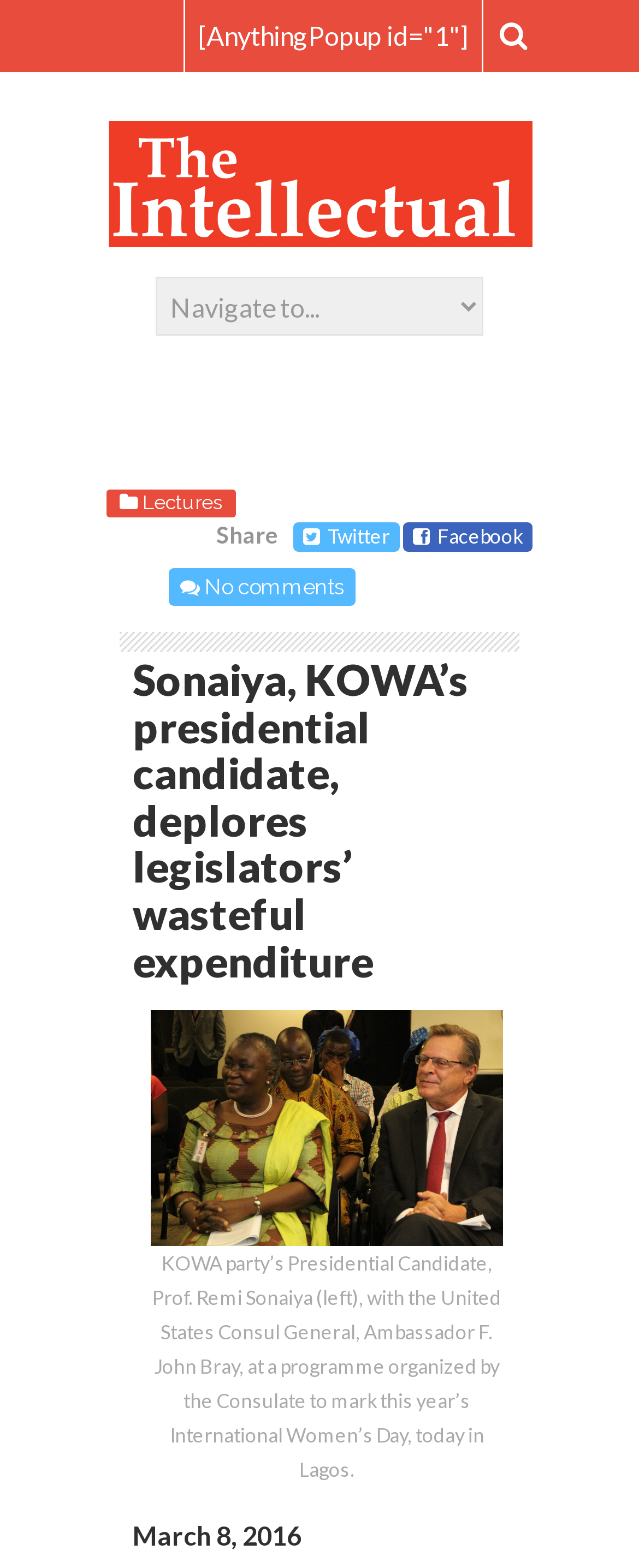Identify the bounding box coordinates of the area that should be clicked in order to complete the given instruction: "Share on Twitter". The bounding box coordinates should be four float numbers between 0 and 1, i.e., [left, top, right, bottom].

[0.459, 0.333, 0.626, 0.352]